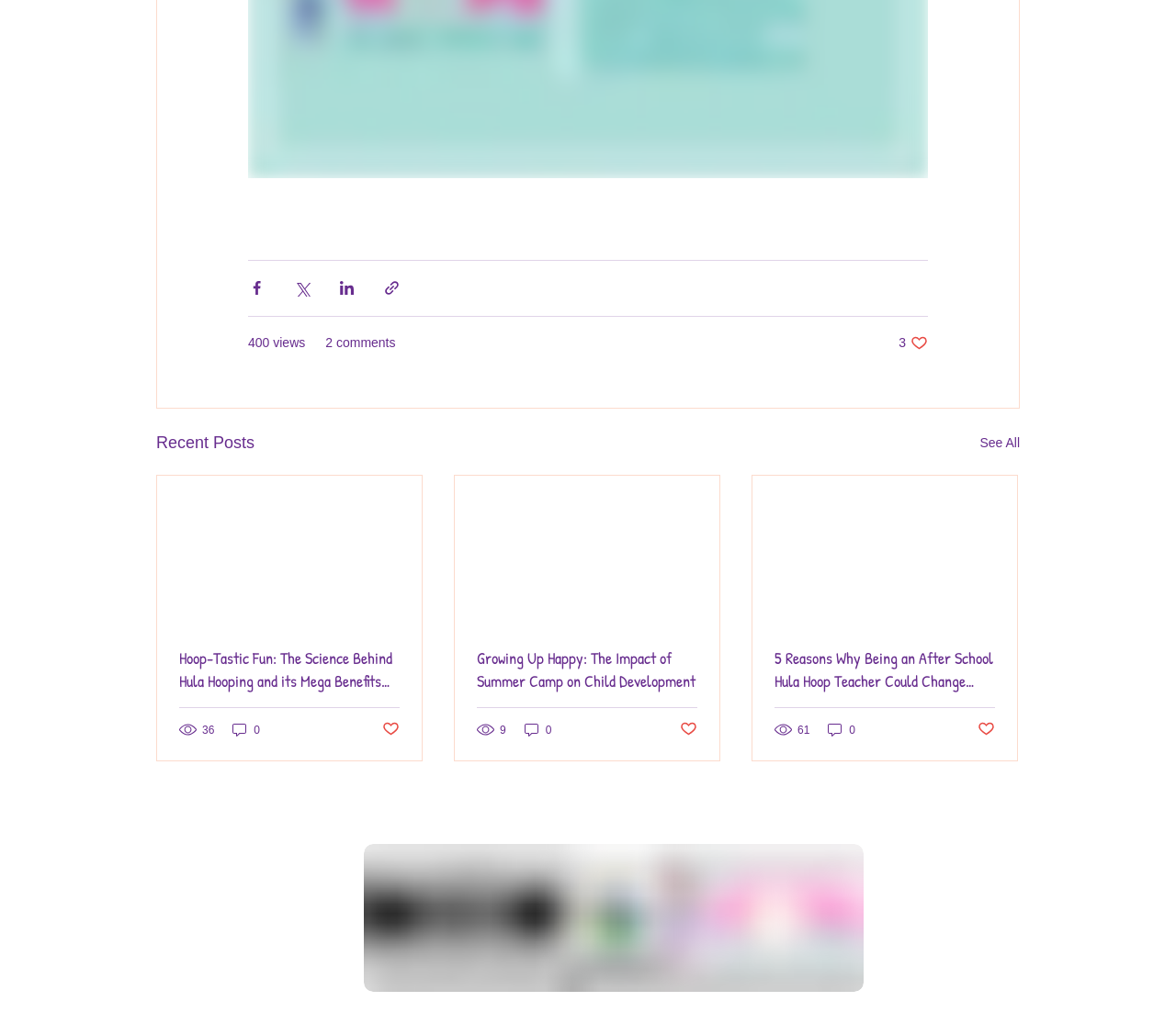Bounding box coordinates are specified in the format (top-left x, top-left y, bottom-right x, bottom-right y). All values are floating point numbers bounded between 0 and 1. Please provide the bounding box coordinate of the region this sentence describes: 0

[0.196, 0.697, 0.223, 0.714]